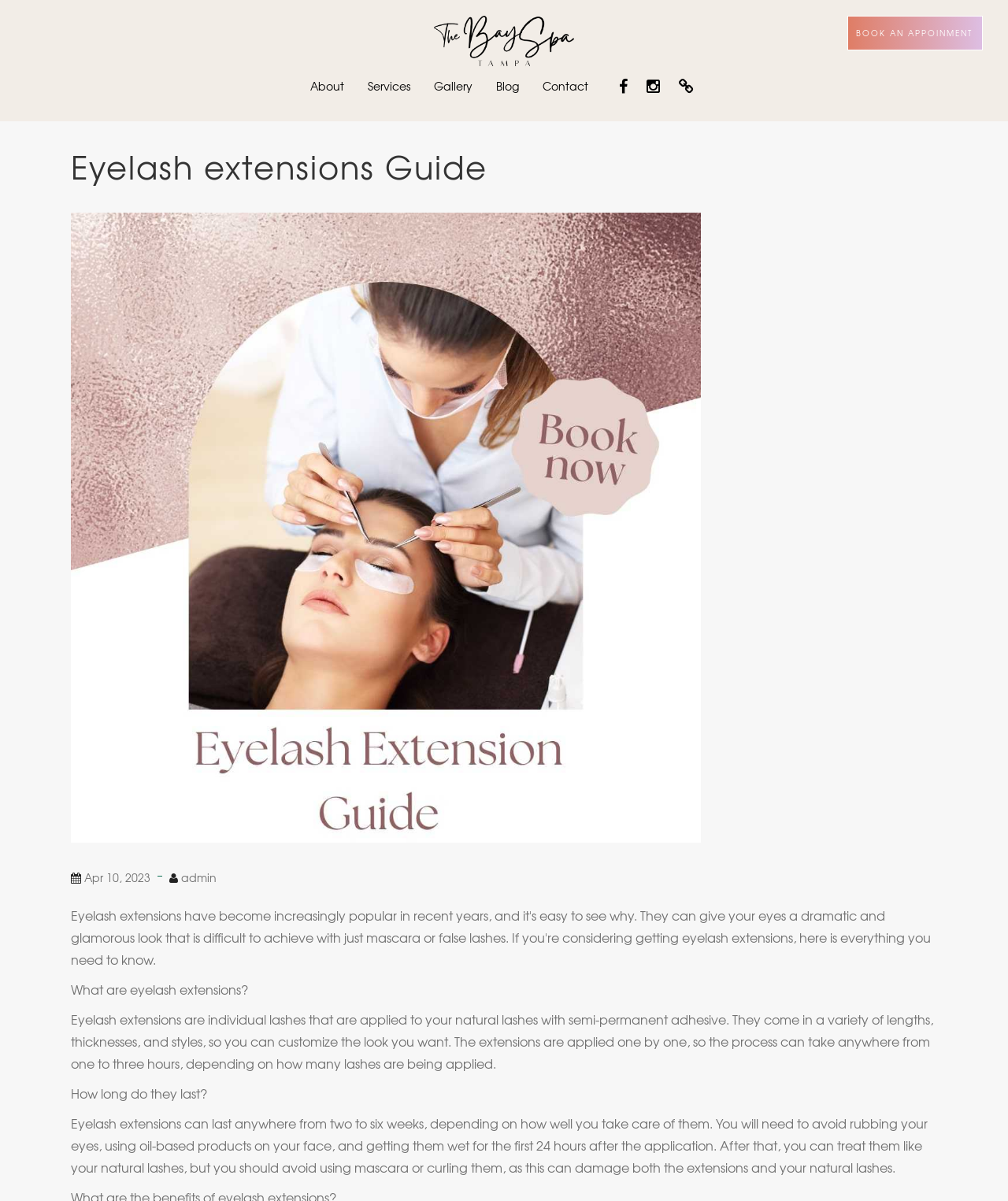What is the purpose of the 'BOOK AN APPOINMENT' link?
Respond to the question with a single word or phrase according to the image.

To book an appointment